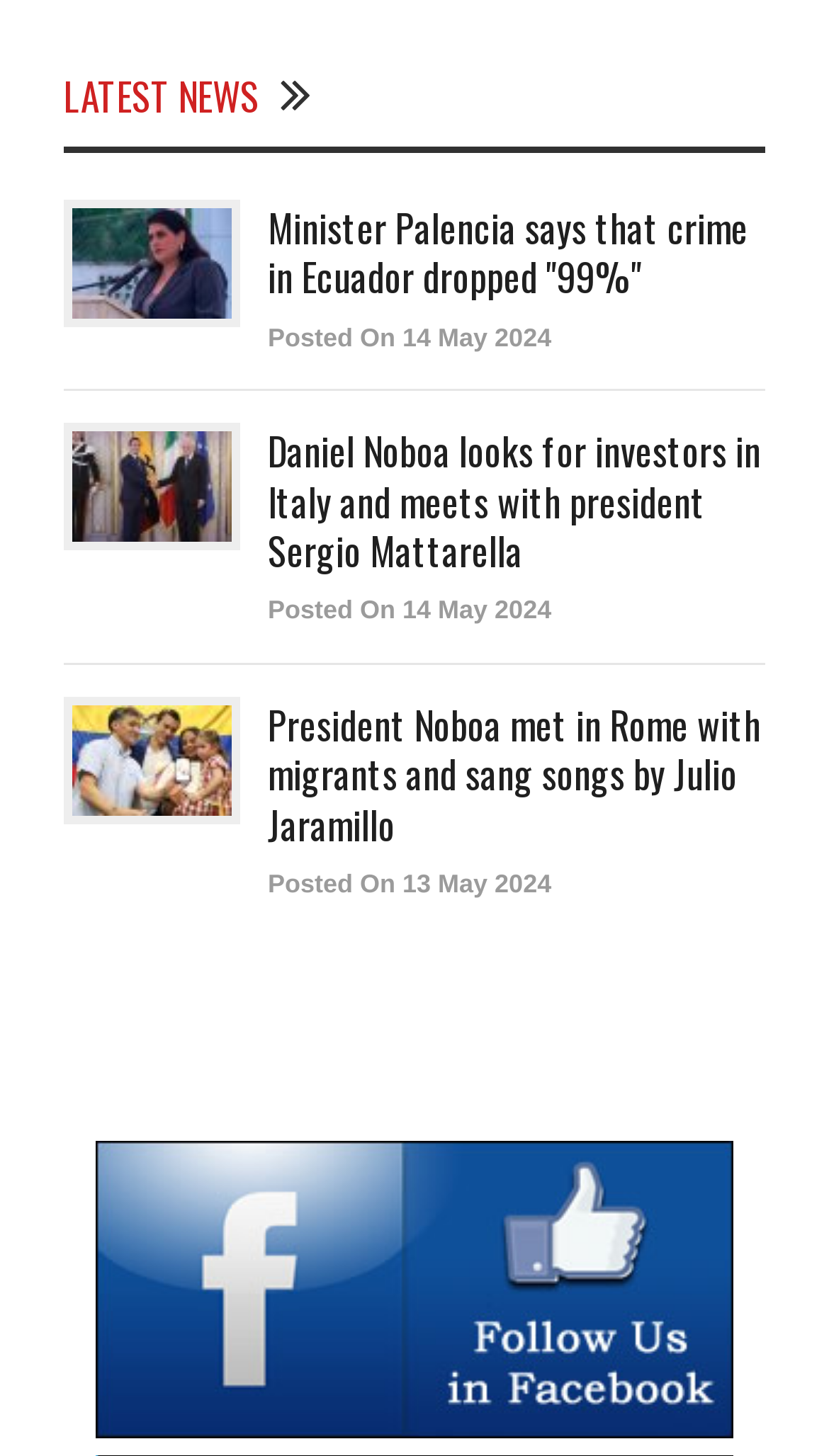Please respond in a single word or phrase: 
How many images are on the webpage?

4